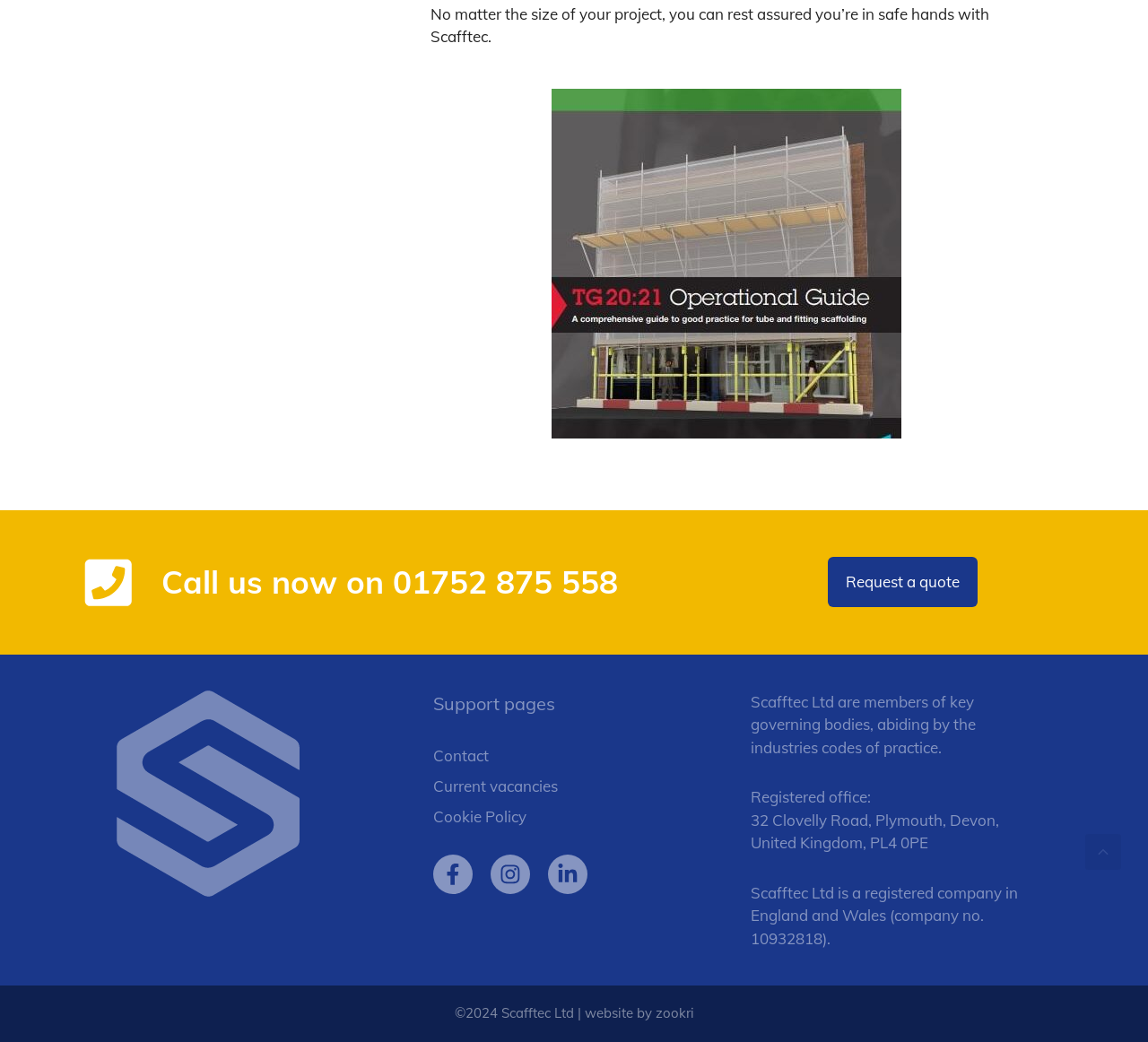Please provide a one-word or short phrase answer to the question:
What is the company name mentioned in the webpage?

Scafftec Ltd